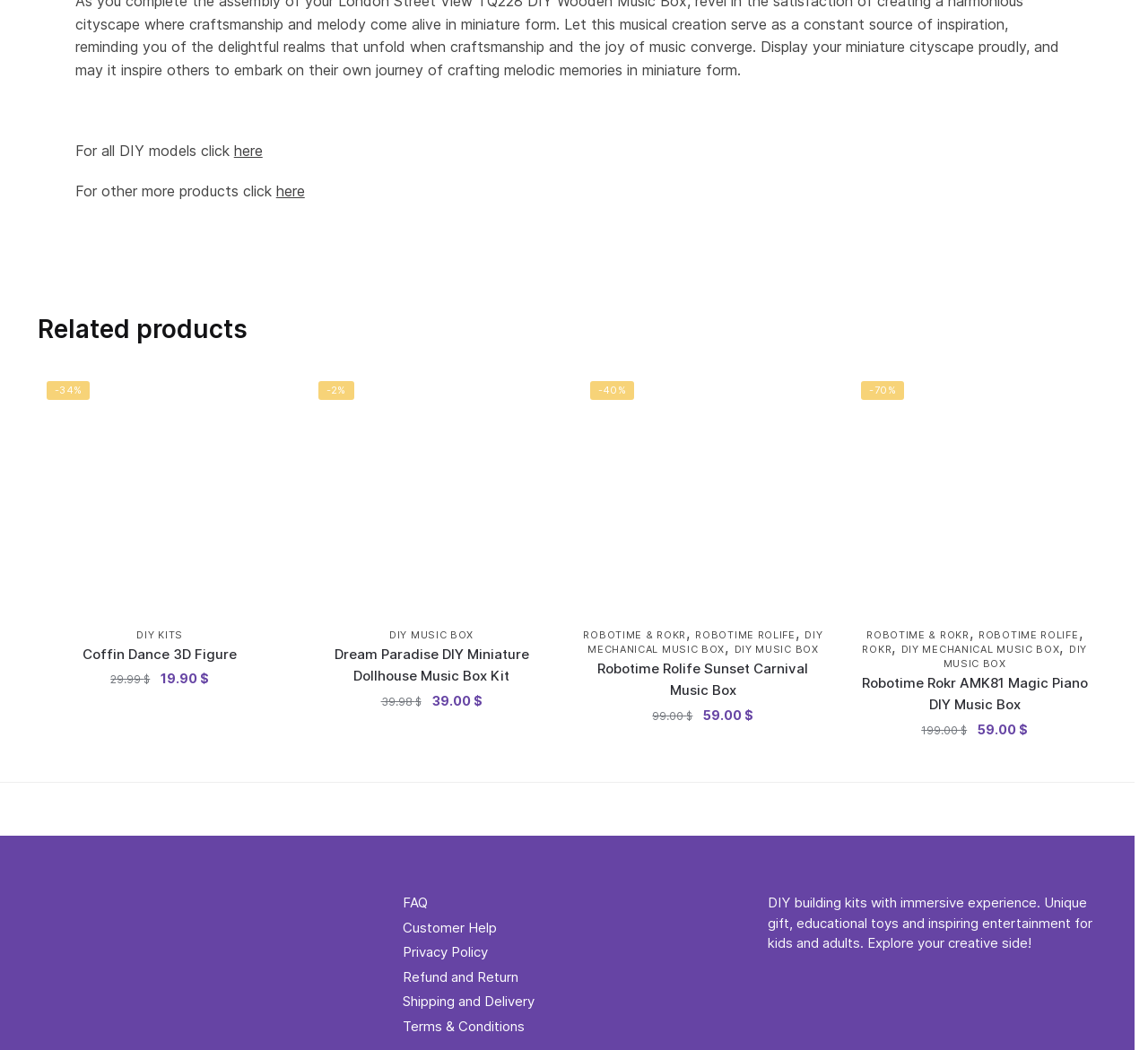Please determine the bounding box coordinates of the element's region to click for the following instruction: "Explore 'ROBOTIME & ROKR'".

[0.508, 0.597, 0.598, 0.609]